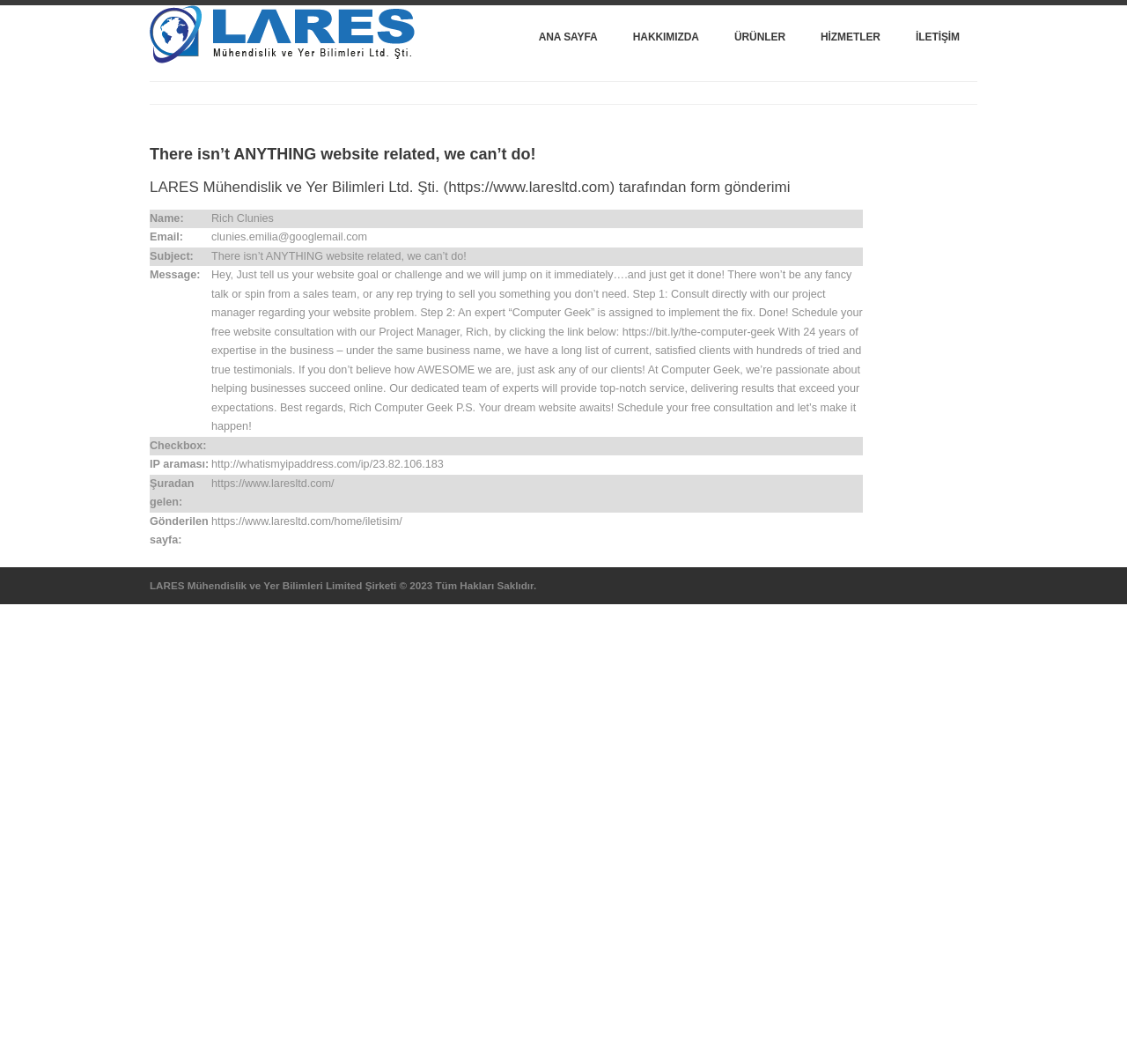Please identify and generate the text content of the webpage's main heading.

There isn’t ANYTHING website related, we can’t do!